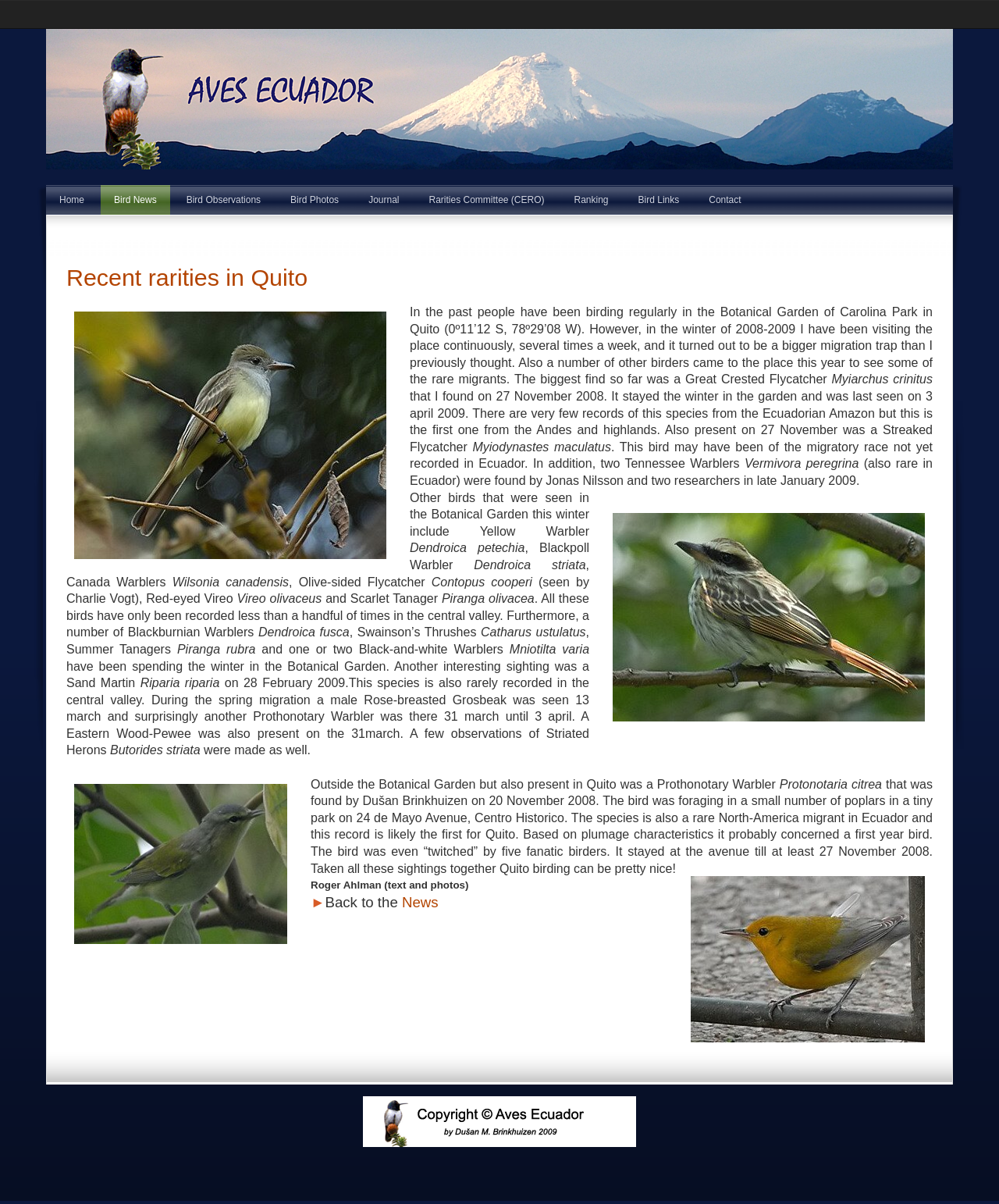Please determine the bounding box coordinates, formatted as (top-left x, top-left y, bottom-right x, bottom-right y), with all values as floating point numbers between 0 and 1. Identify the bounding box of the region described as: Bird Links

[0.625, 0.154, 0.693, 0.178]